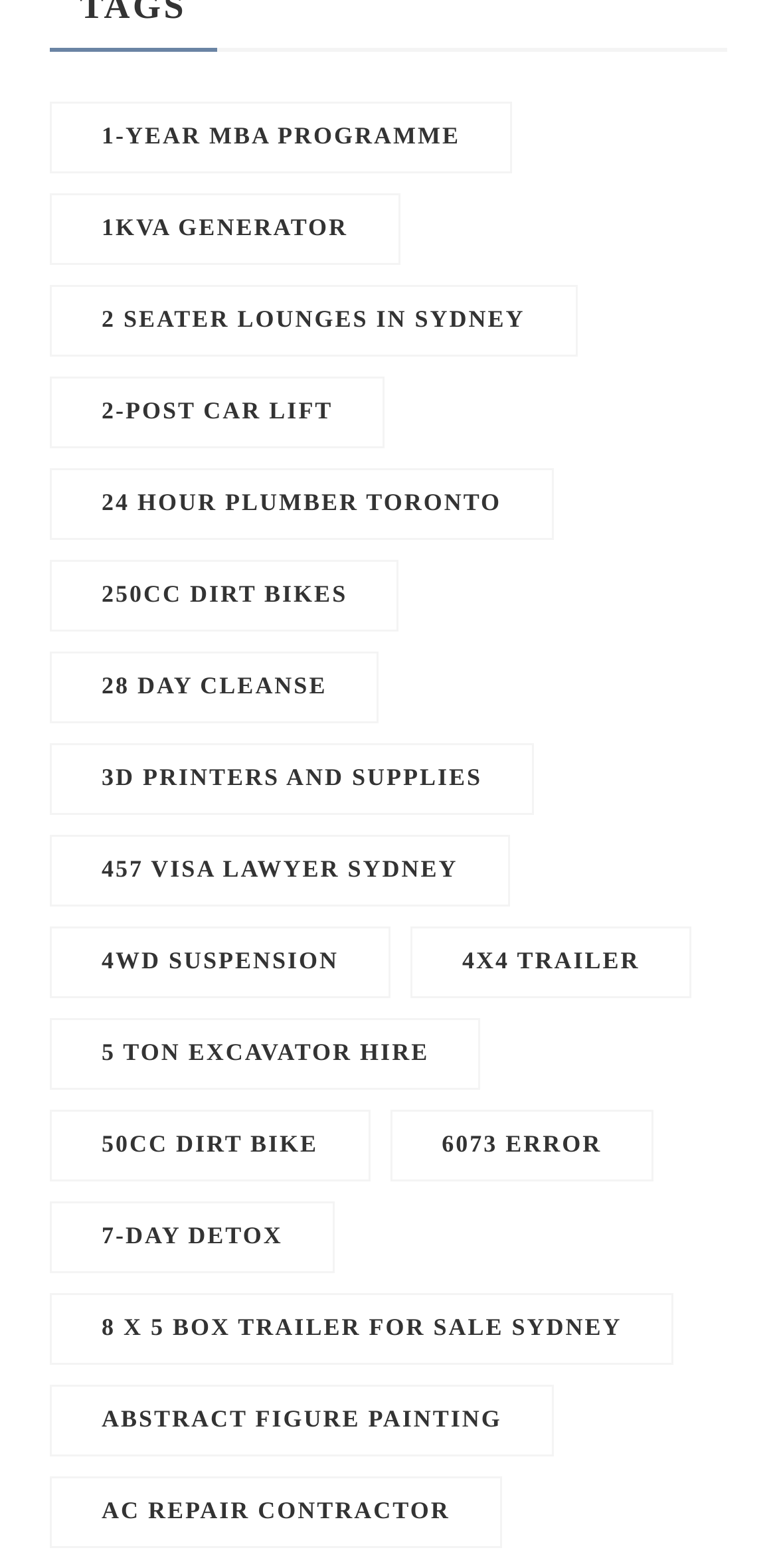Determine the coordinates of the bounding box for the clickable area needed to execute this instruction: "Click on 1-YEAR MBA PROGRAMME".

[0.131, 0.078, 0.592, 0.096]